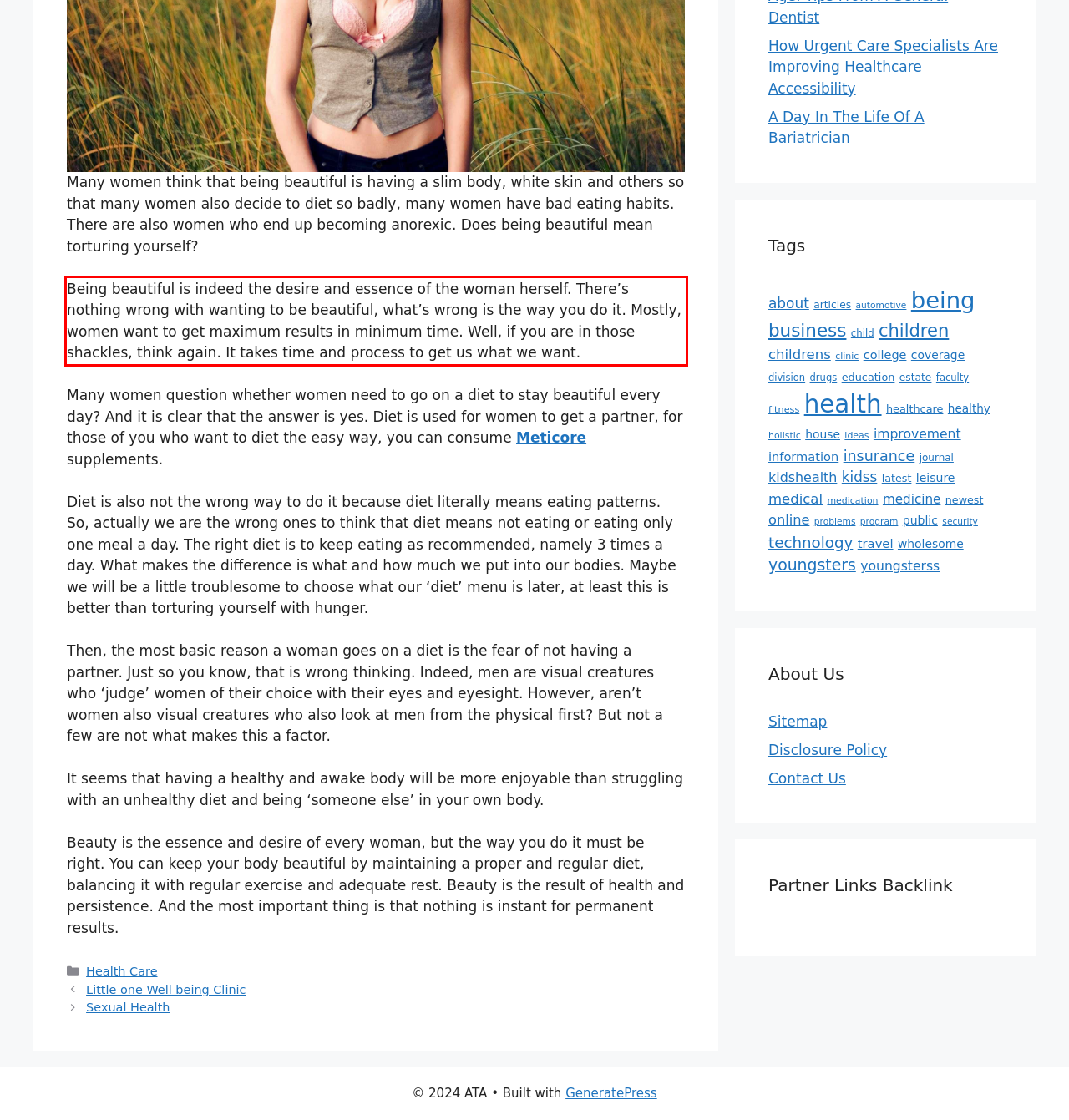Using the provided webpage screenshot, identify and read the text within the red rectangle bounding box.

Being beautiful is indeed the desire and essence of the woman herself. There’s nothing wrong with wanting to be beautiful, what’s wrong is the way you do it. Mostly, women want to get maximum results in minimum time. Well, if you are in those shackles, think again. It takes time and process to get us what we want.